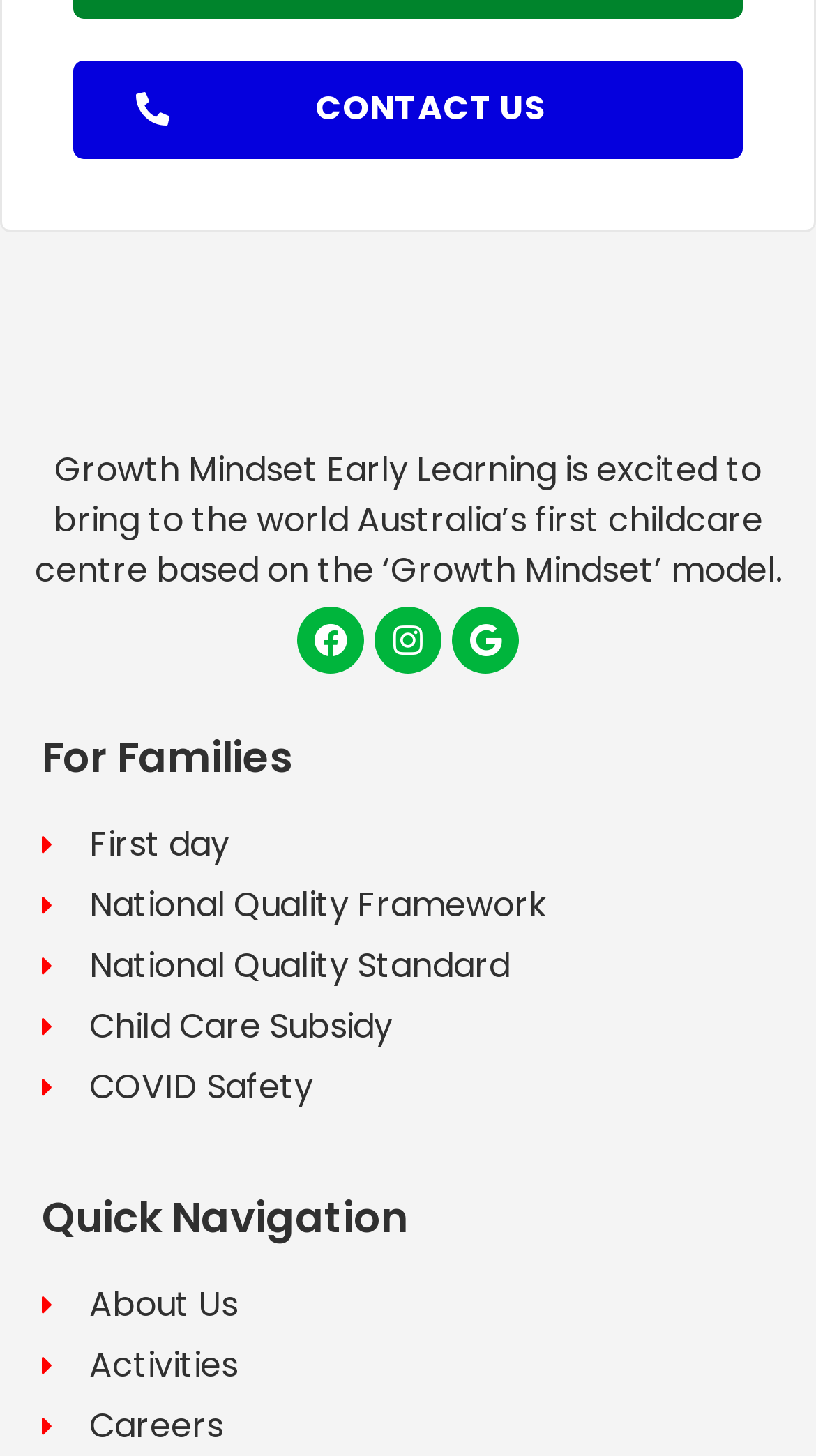Find the bounding box coordinates of the element I should click to carry out the following instruction: "Check COVID Safety".

[0.051, 0.729, 0.949, 0.764]